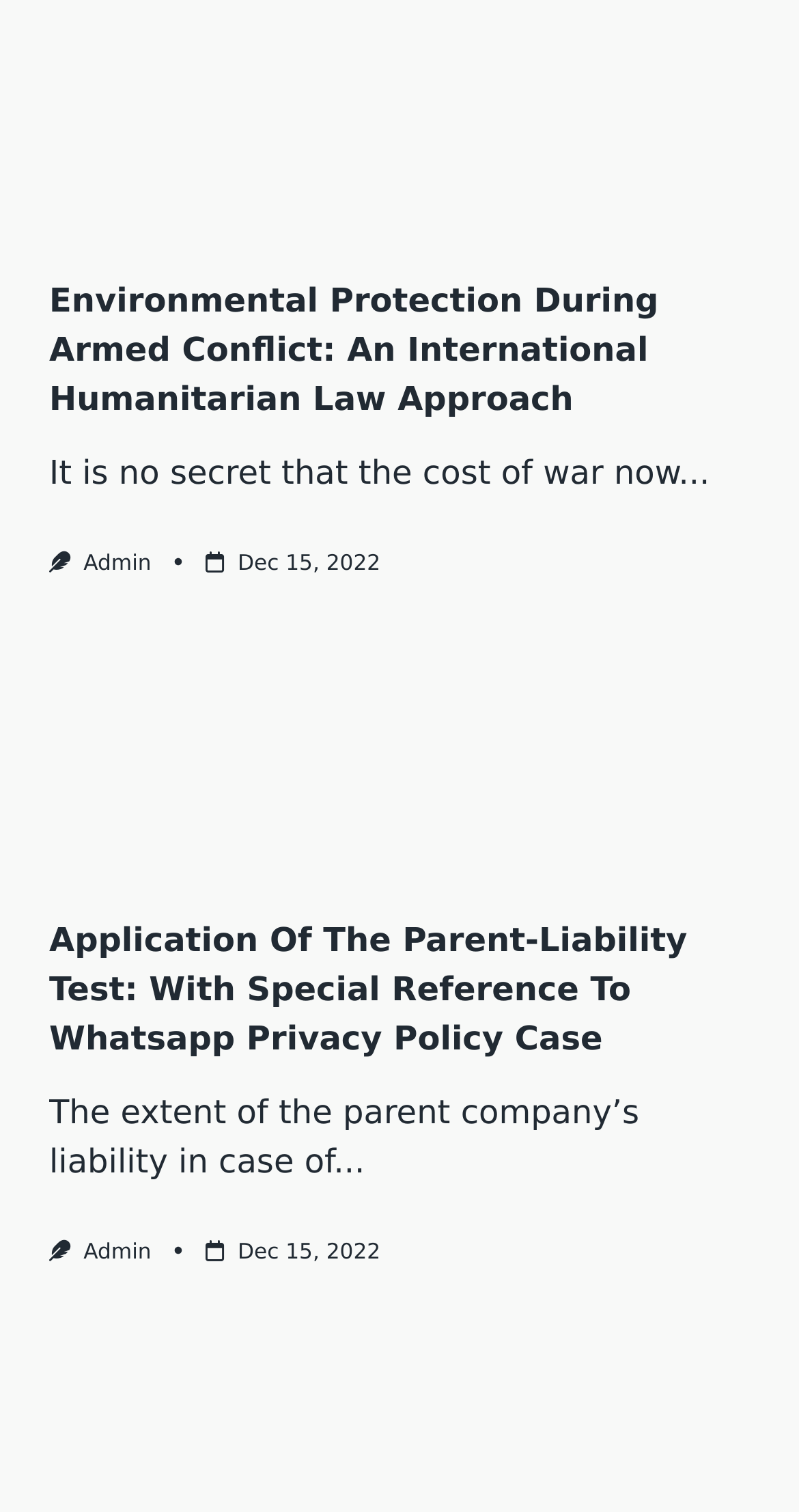Please answer the following question using a single word or phrase: 
How many links are in the first article?

2